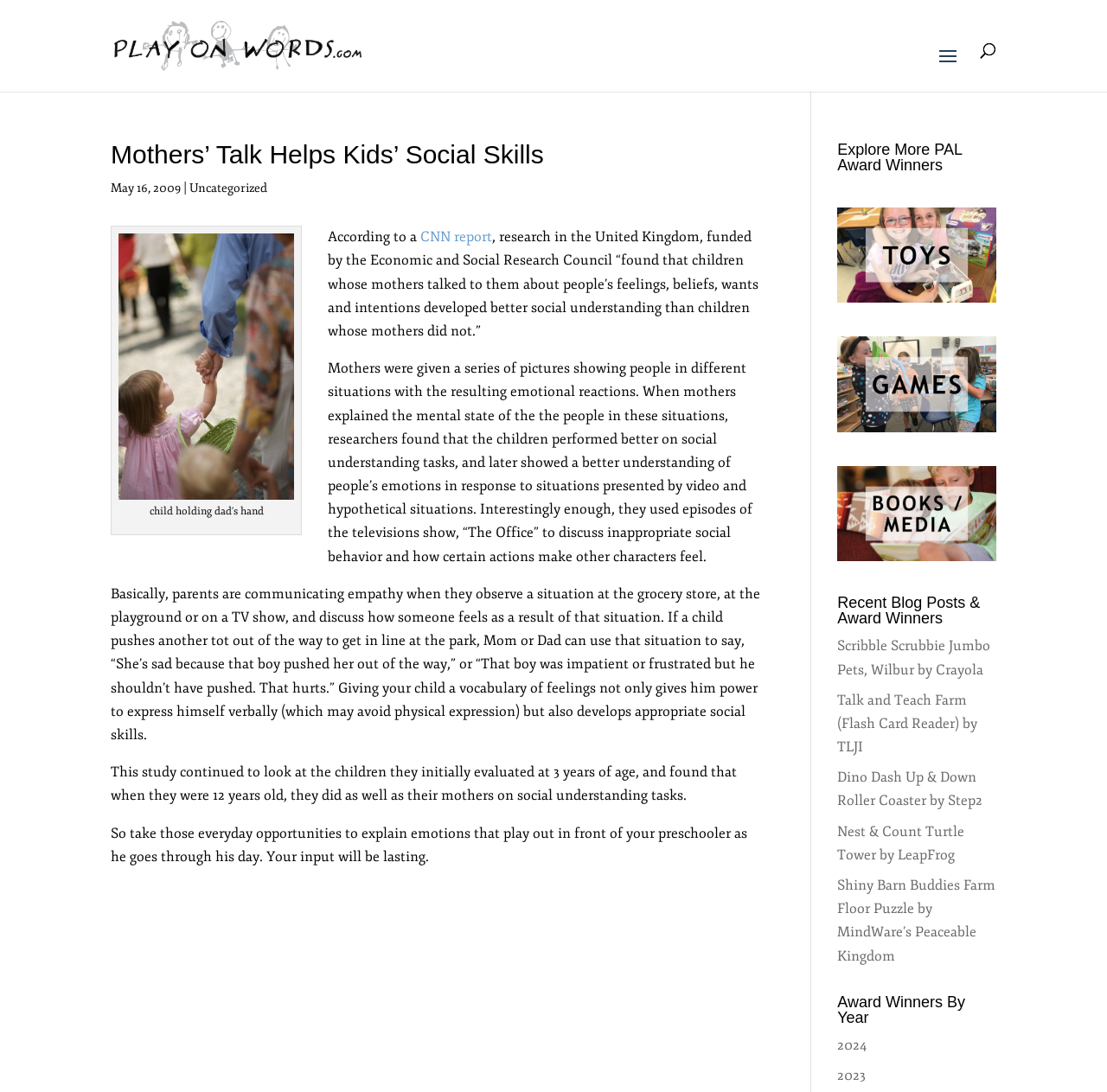Locate the coordinates of the bounding box for the clickable region that fulfills this instruction: "Search for something".

[0.1, 0.0, 0.9, 0.001]